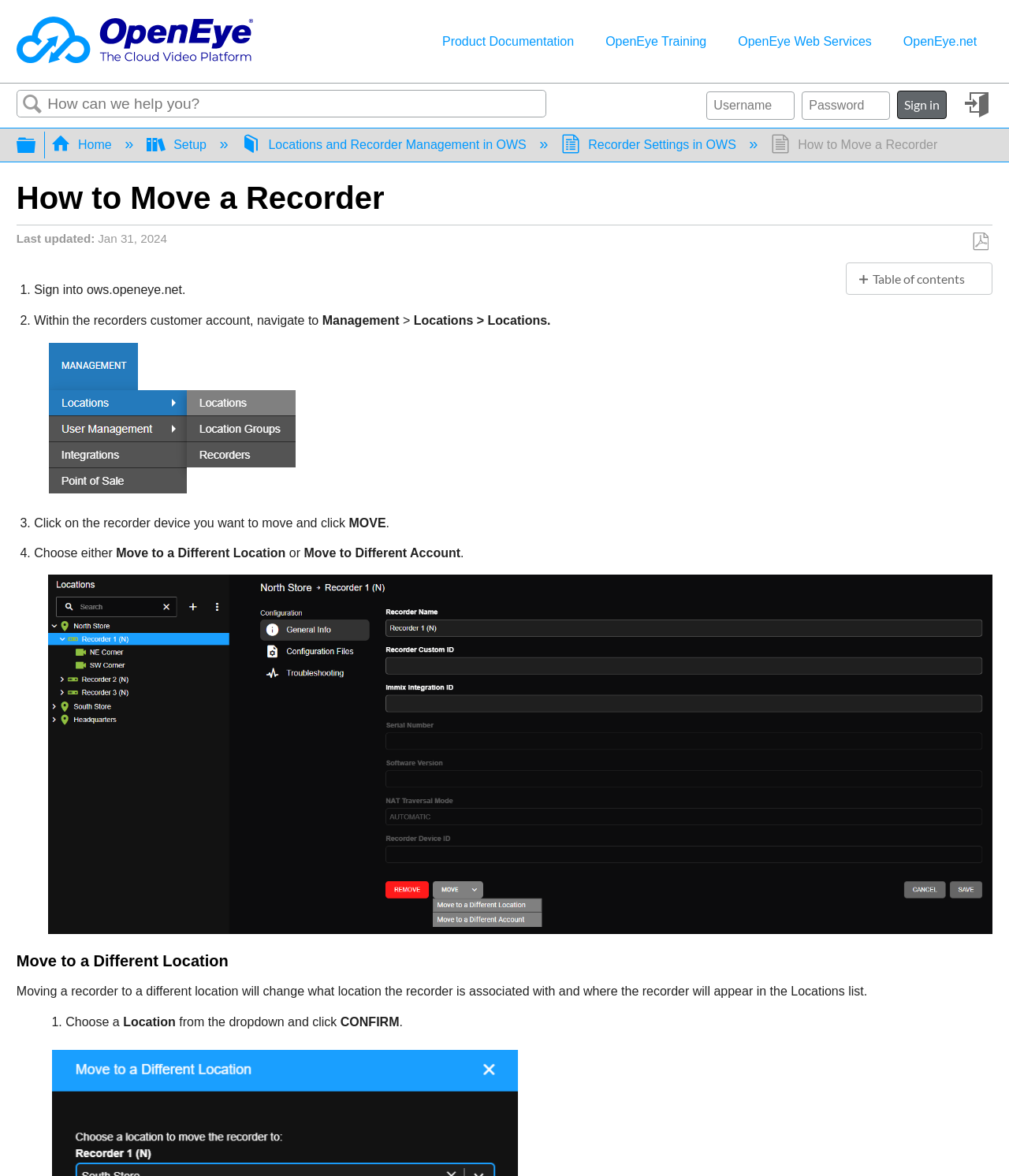Please find the bounding box coordinates in the format (top-left x, top-left y, bottom-right x, bottom-right y) for the given element description. Ensure the coordinates are floating point numbers between 0 and 1. Description: Move to a Different Account

[0.852, 0.328, 0.864, 0.403]